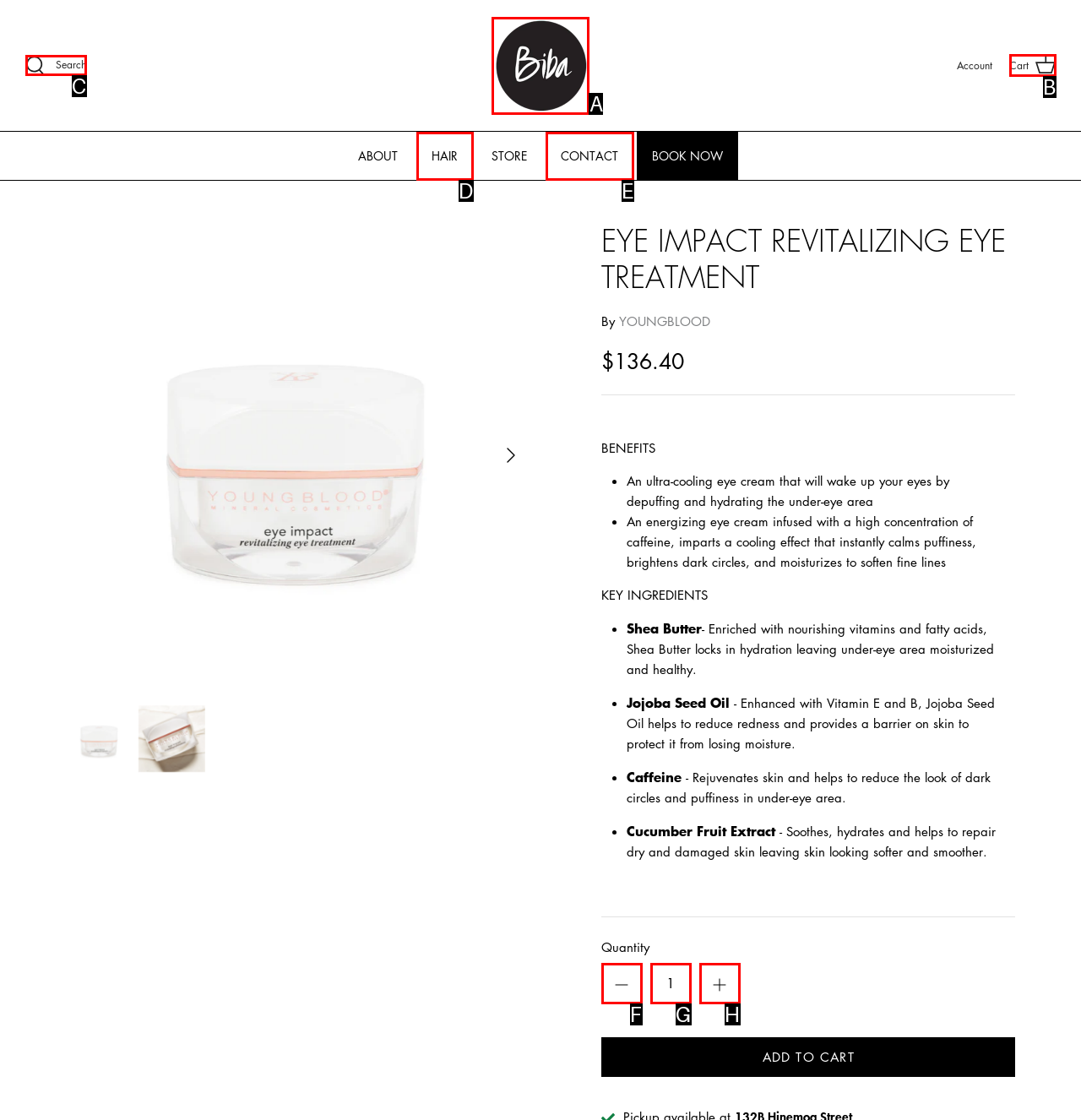Identify which HTML element matches the description: input value="1" aria-label="Quantity" name="quantity" value="1"
Provide your answer in the form of the letter of the correct option from the listed choices.

G